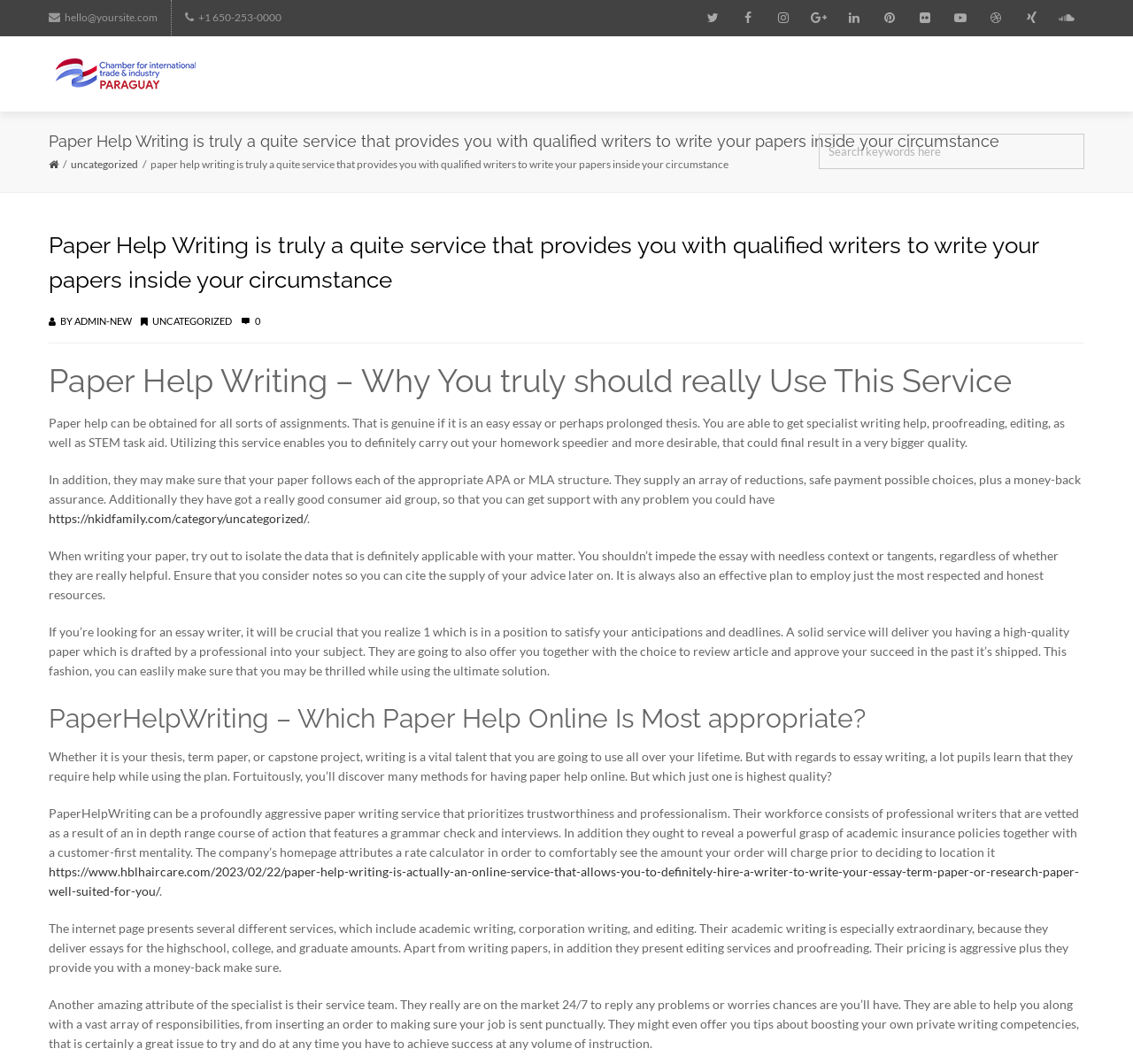Provide the bounding box coordinates for the specified HTML element described in this description: "title="Trade Chamber Paraguay"". The coordinates should be four float numbers ranging from 0 to 1, in the format [left, top, right, bottom].

[0.043, 0.055, 0.957, 0.084]